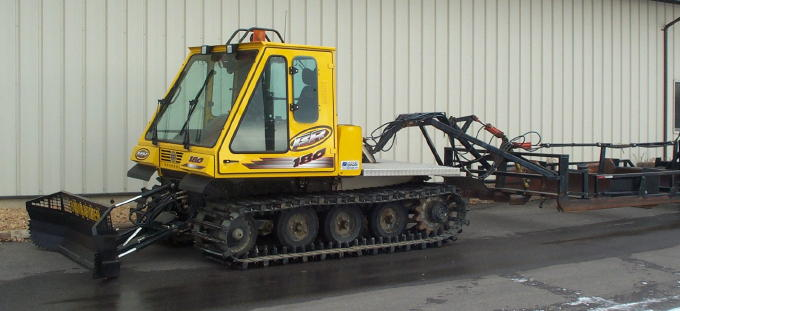Explain in detail what you see in the image.

The image features a large, yellow snow grooming vehicle, prominently displaying its robust design and functionality. This tracked machine is equipped with a wide front blade, ideal for clearing and leveling snow on trails. The vehicle's cabin, visible at the front, features multiple windows, enhancing visibility for the operator while maneuvering. Behind the cabin, an articulating arm is visible, which likely serves to attach or operate additional grooming equipment. The backdrop features a light-colored building, suggesting a maintenance or storage area for winter sports equipment, indicative of the snowmobiling activities supported by the Sakatah Trail Sno-Cruisers club. This image embodies the essential tools utilized by the club to maintain safe and enjoyable snowmobile trails for enthusiasts.